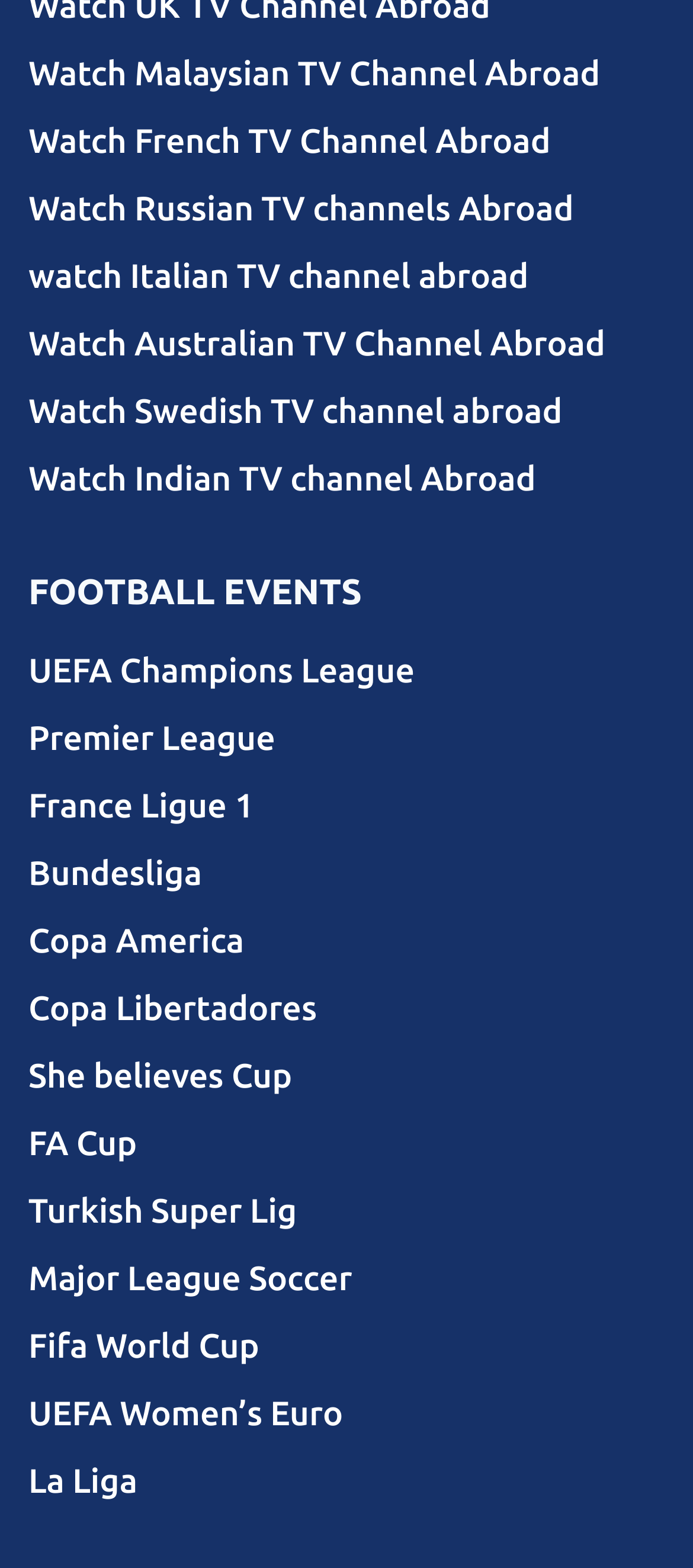Please identify the bounding box coordinates of the element I should click to complete this instruction: 'View La Liga'. The coordinates should be given as four float numbers between 0 and 1, like this: [left, top, right, bottom].

[0.041, 0.922, 0.959, 0.965]